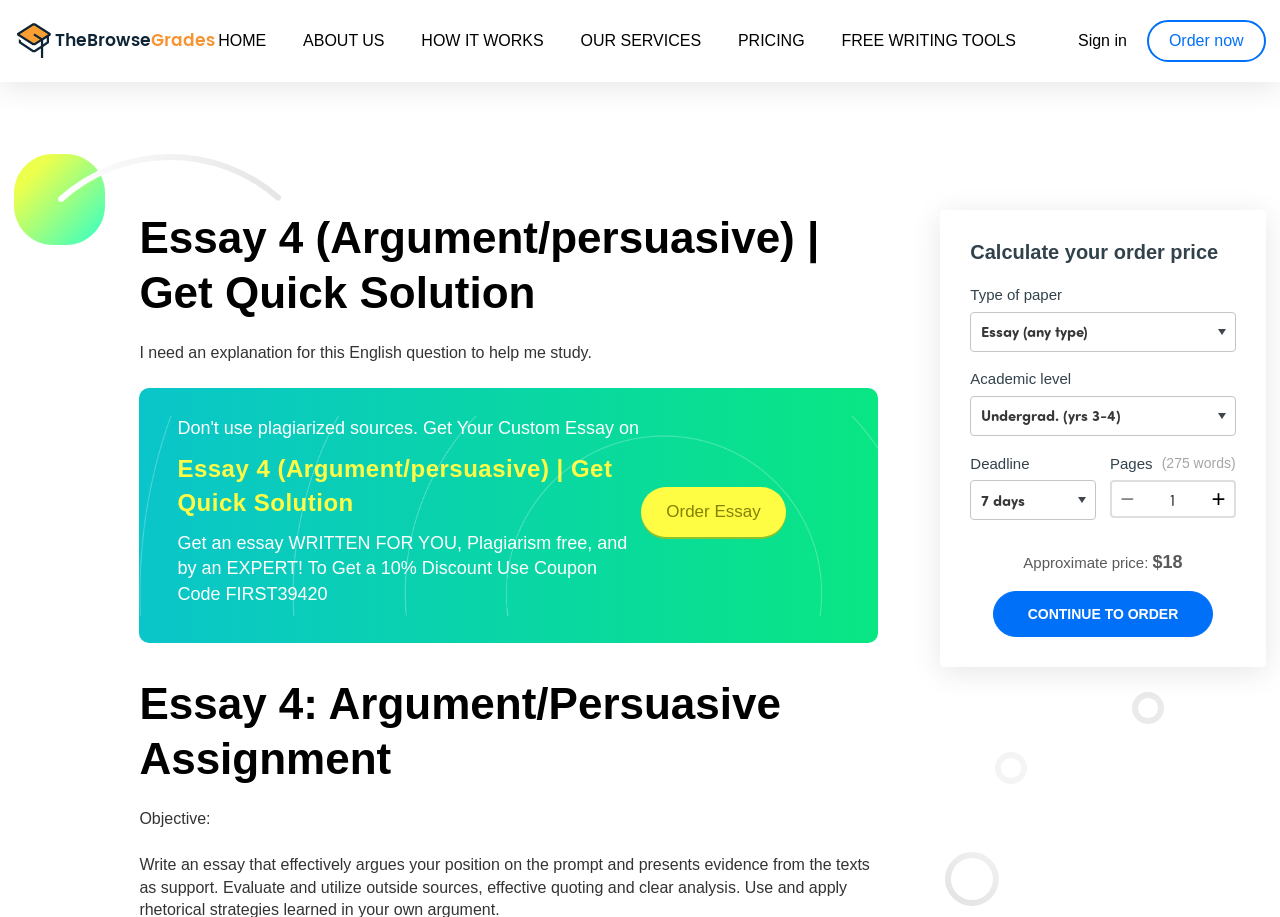Find the bounding box coordinates of the element's region that should be clicked in order to follow the given instruction: "Click on the 'Continue to order' button". The coordinates should consist of four float numbers between 0 and 1, i.e., [left, top, right, bottom].

[0.776, 0.644, 0.948, 0.695]